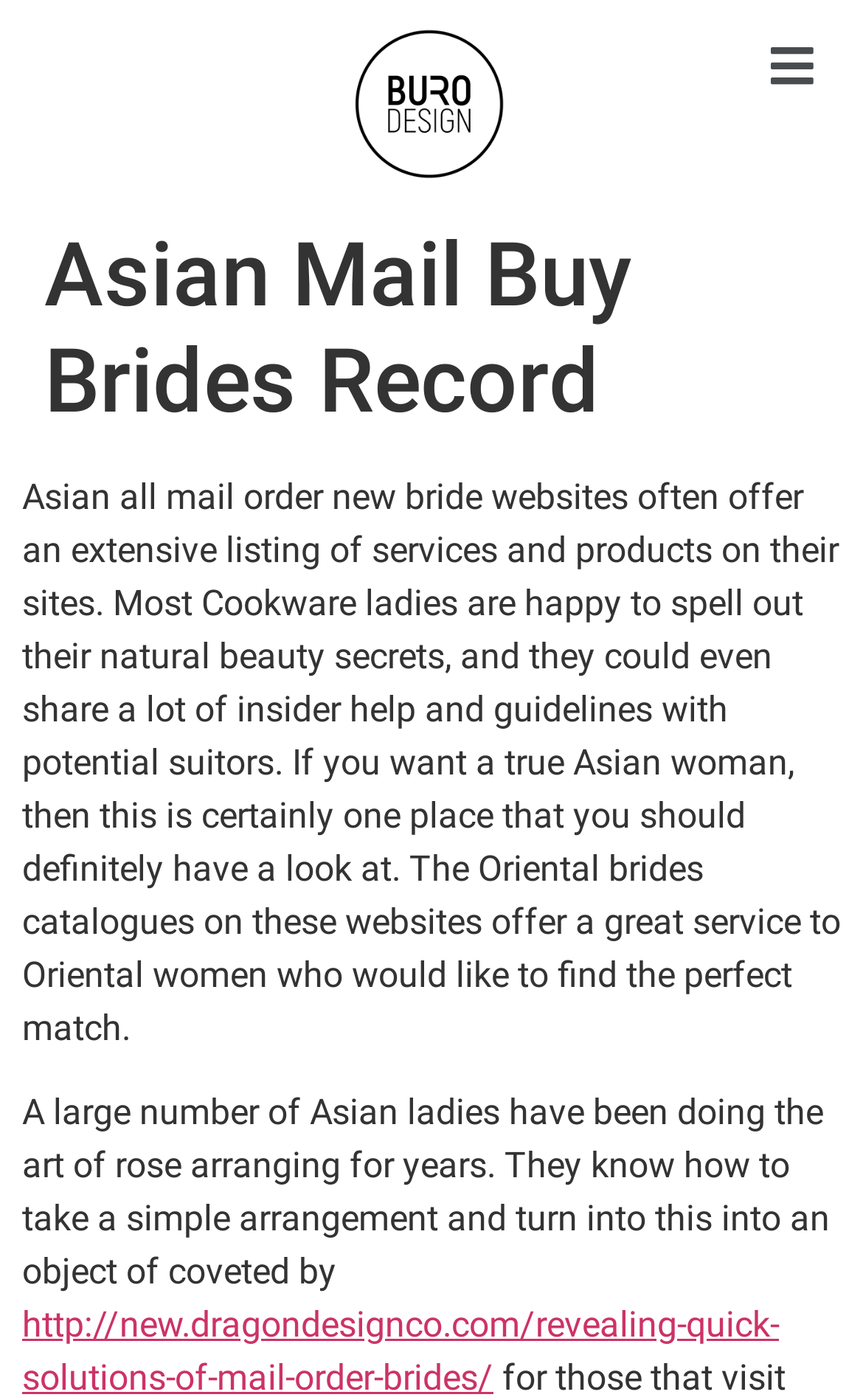Please find the top heading of the webpage and generate its text.

Asian Mail Buy Brides Record